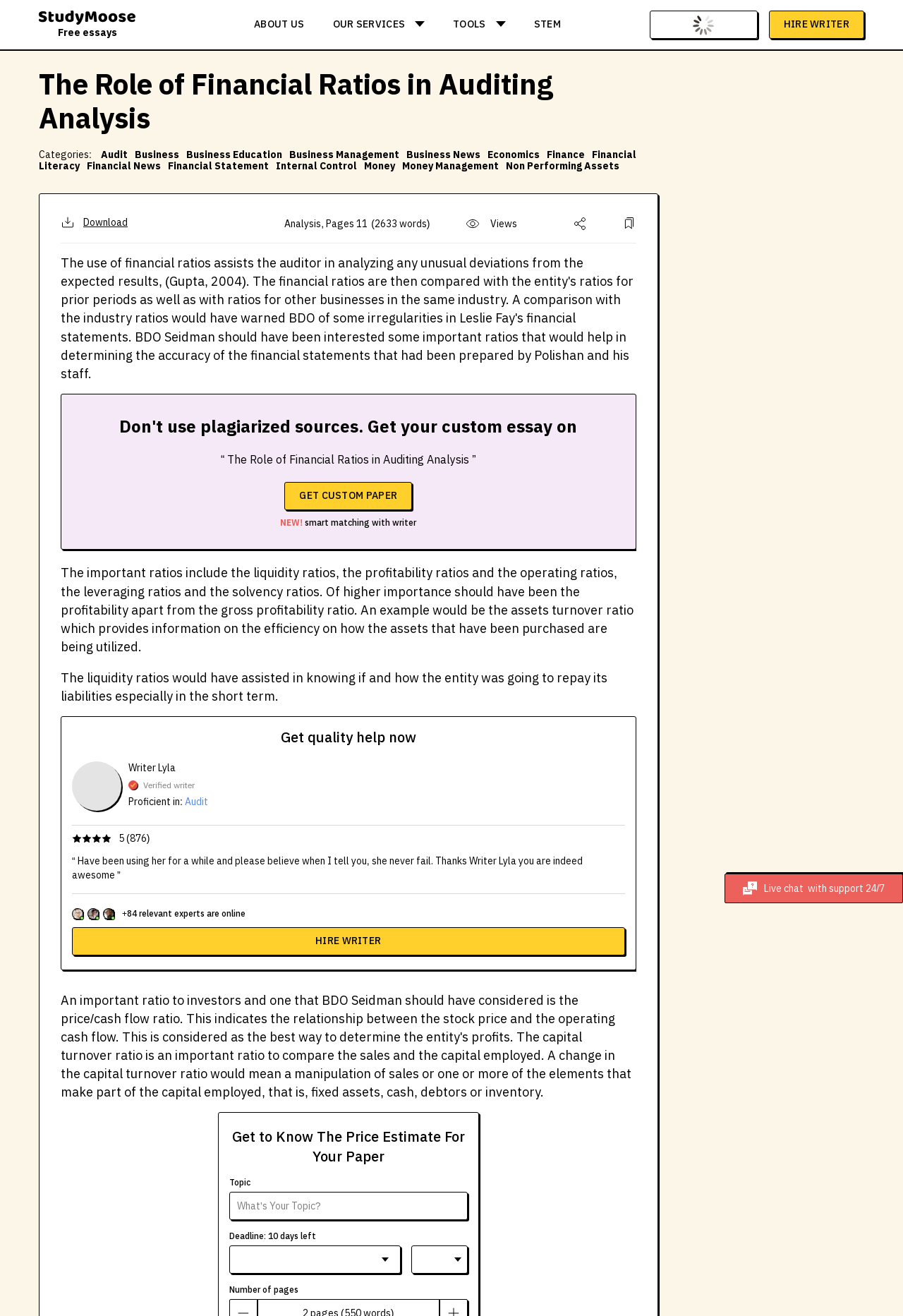What is the topic of the essay?
Please answer the question with a detailed and comprehensive explanation.

The topic of the essay can be found in the heading 'The Role of Financial Ratios in Auditing Analysis' which is located at the top of the webpage.